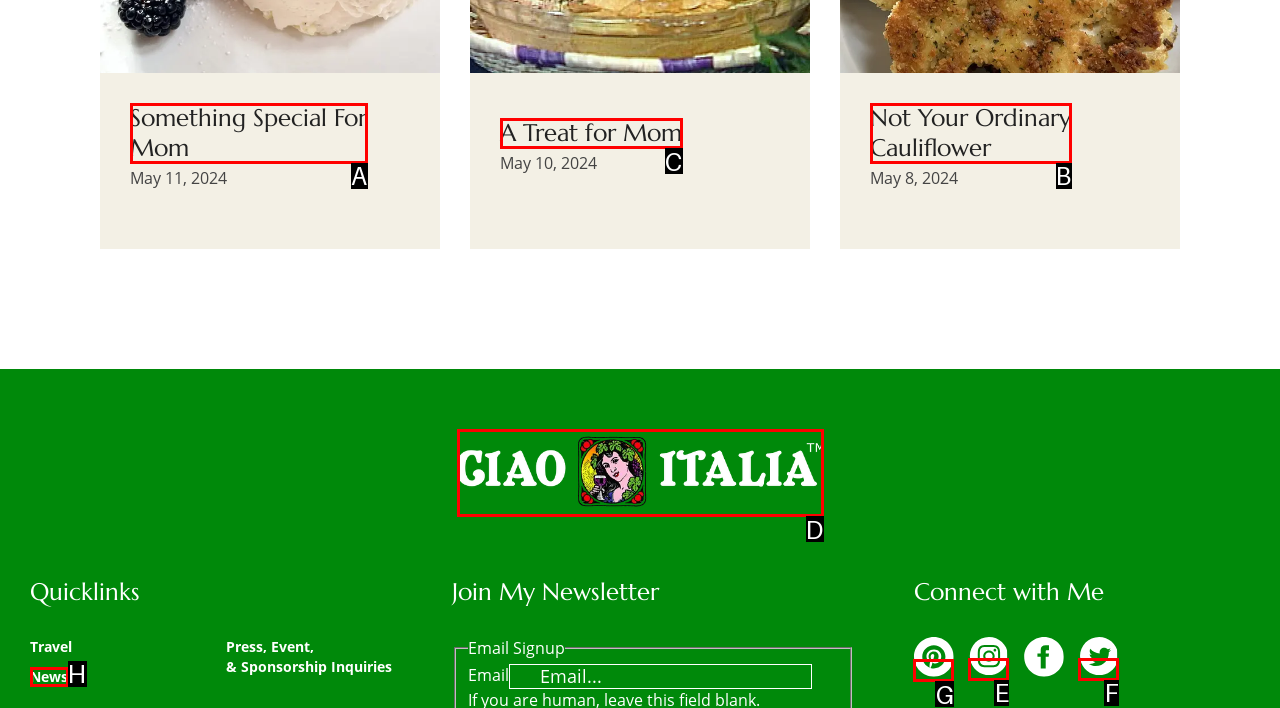Select the letter of the UI element you need to click on to fulfill this task: Read 'A Treat for Mom'. Write down the letter only.

C